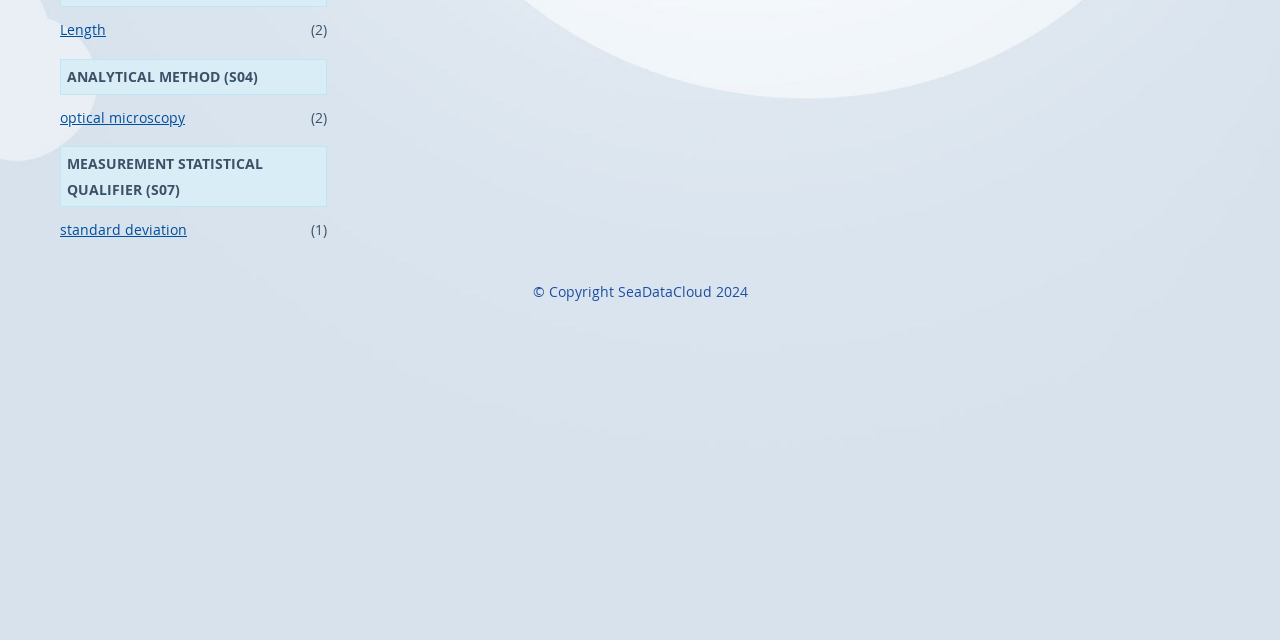Bounding box coordinates are specified in the format (top-left x, top-left y, bottom-right x, bottom-right y). All values are floating point numbers bounded between 0 and 1. Please provide the bounding box coordinate of the region this sentence describes: |

None